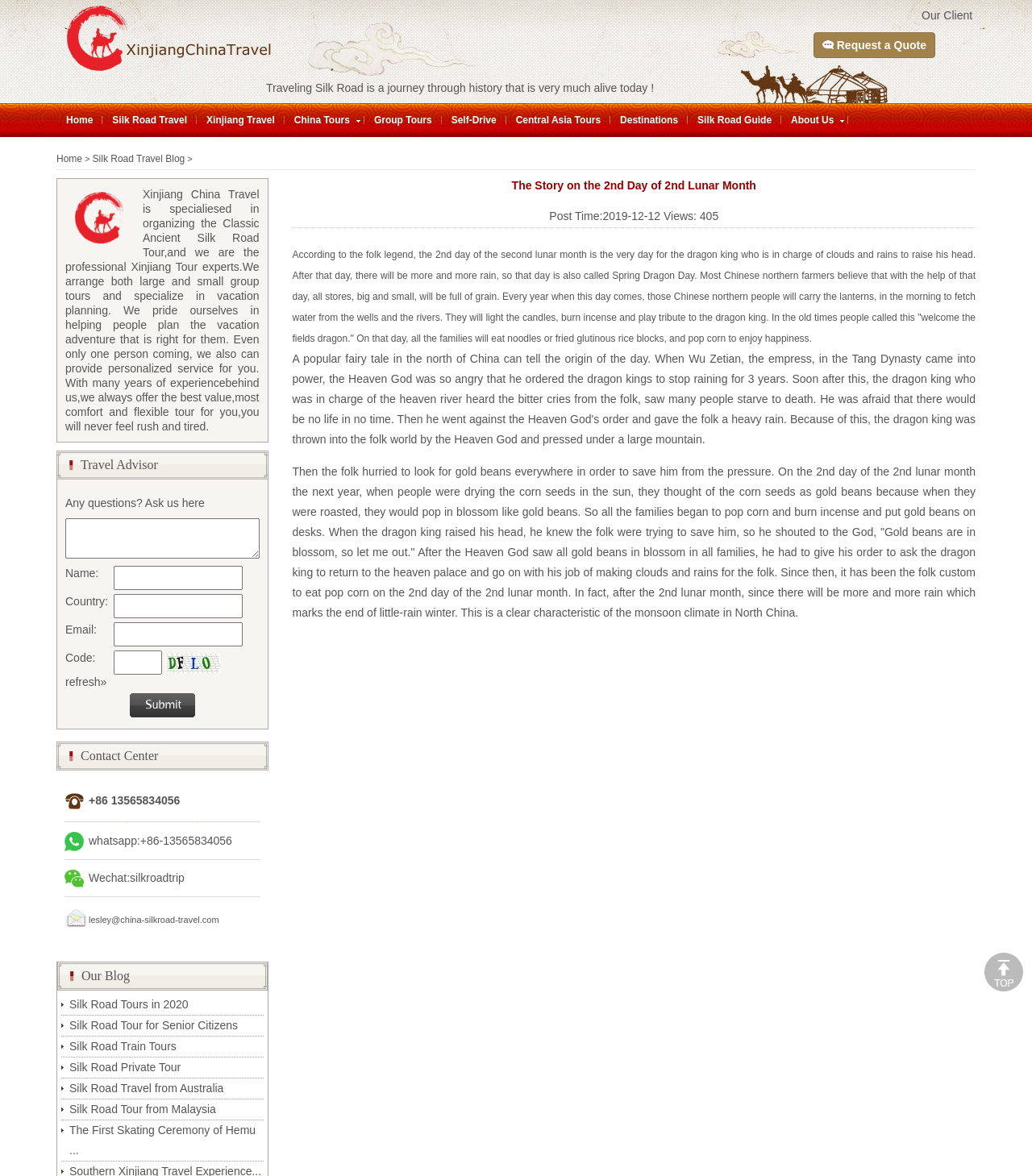Respond with a single word or phrase:
What is the contact phone number of the travel company?

+86 13565834056